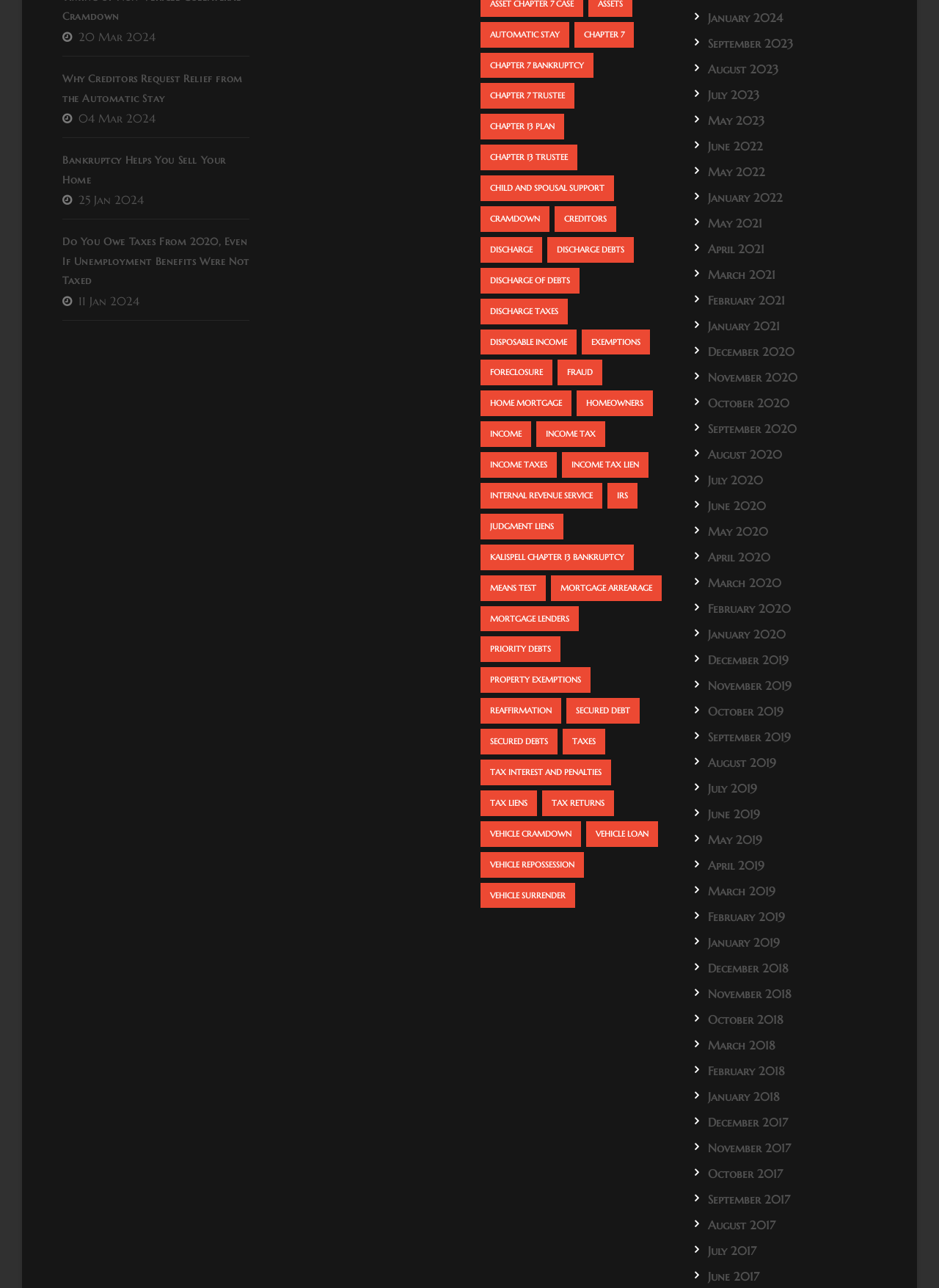Find the bounding box of the UI element described as follows: "Chapter 7 trustee".

[0.512, 0.065, 0.612, 0.084]